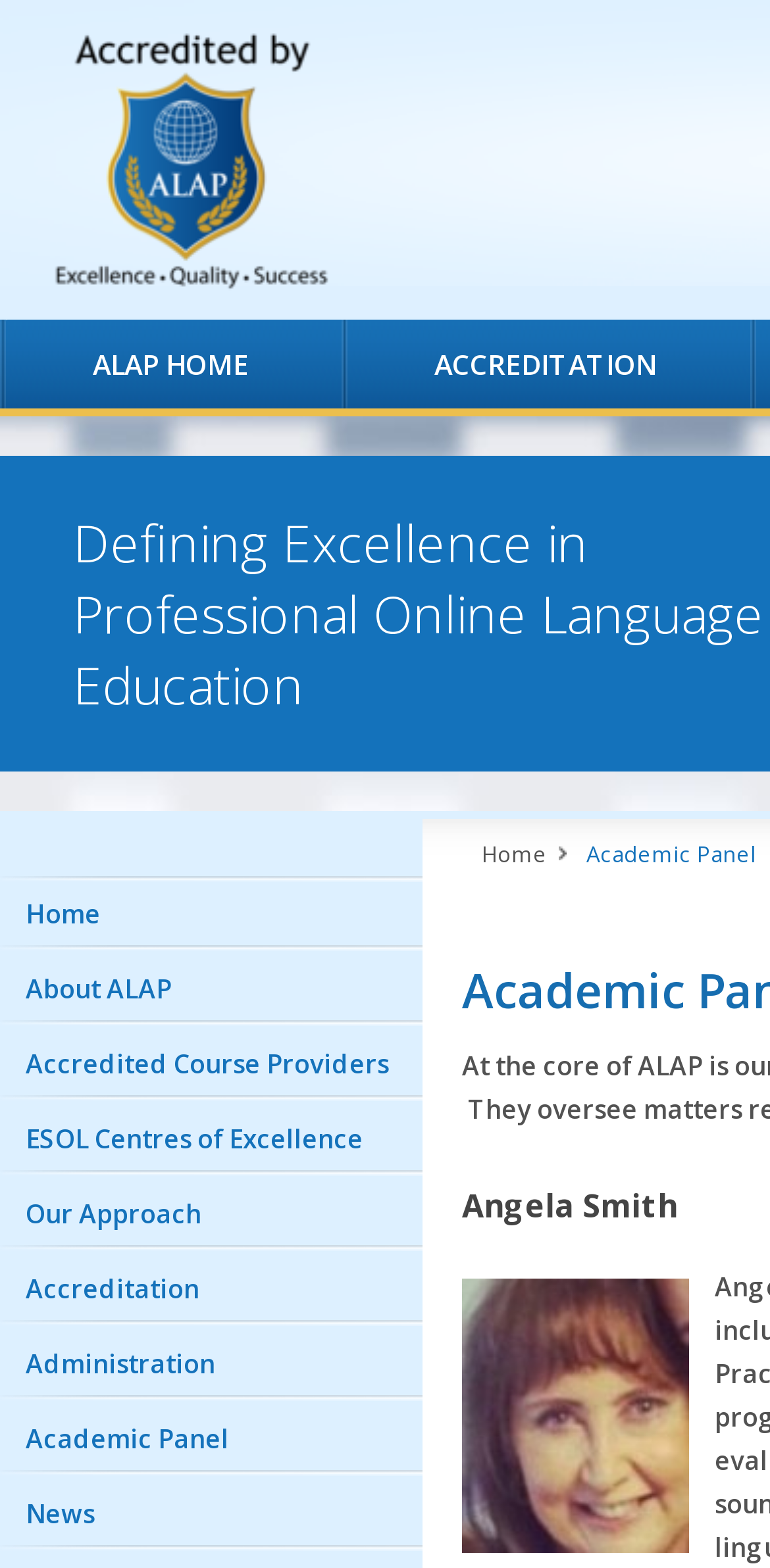Your task is to extract the text of the main heading from the webpage.

Defining Excellence in Professional Online Language Education